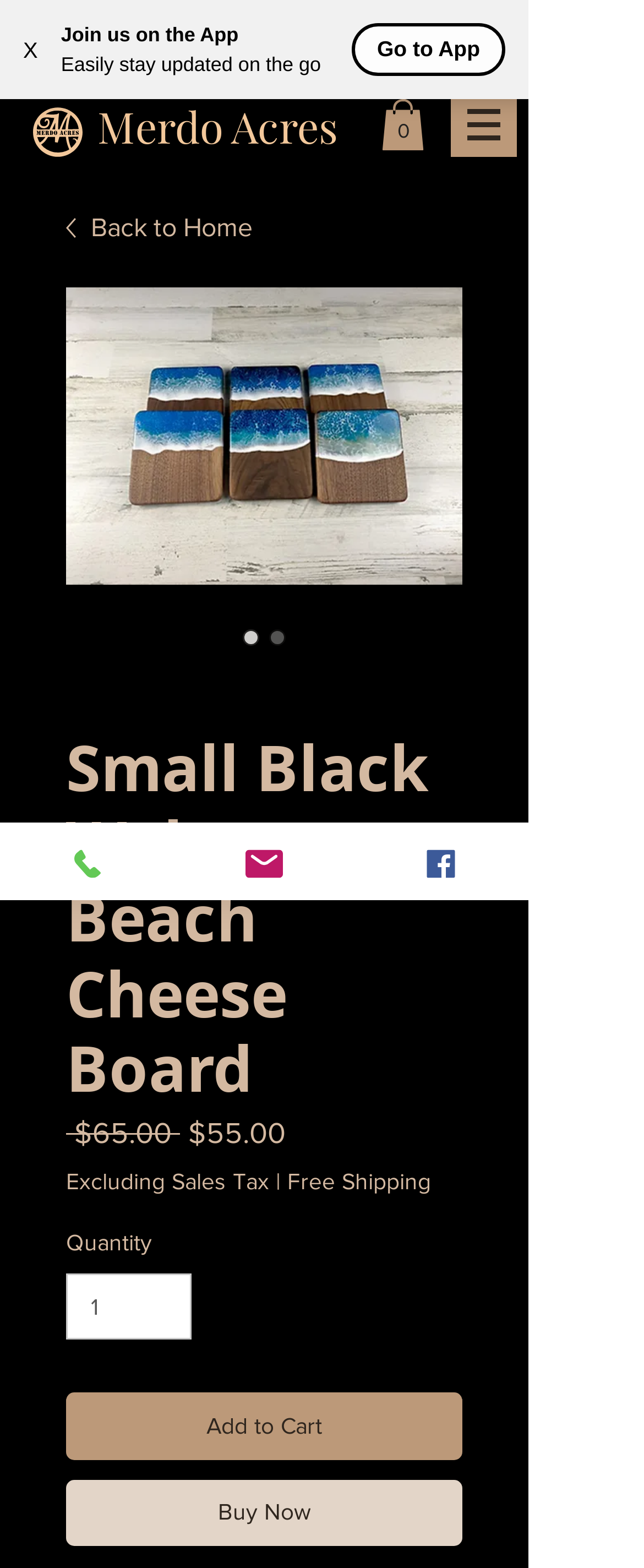Locate the bounding box coordinates of the segment that needs to be clicked to meet this instruction: "Close the notification".

[0.0, 0.009, 0.095, 0.054]